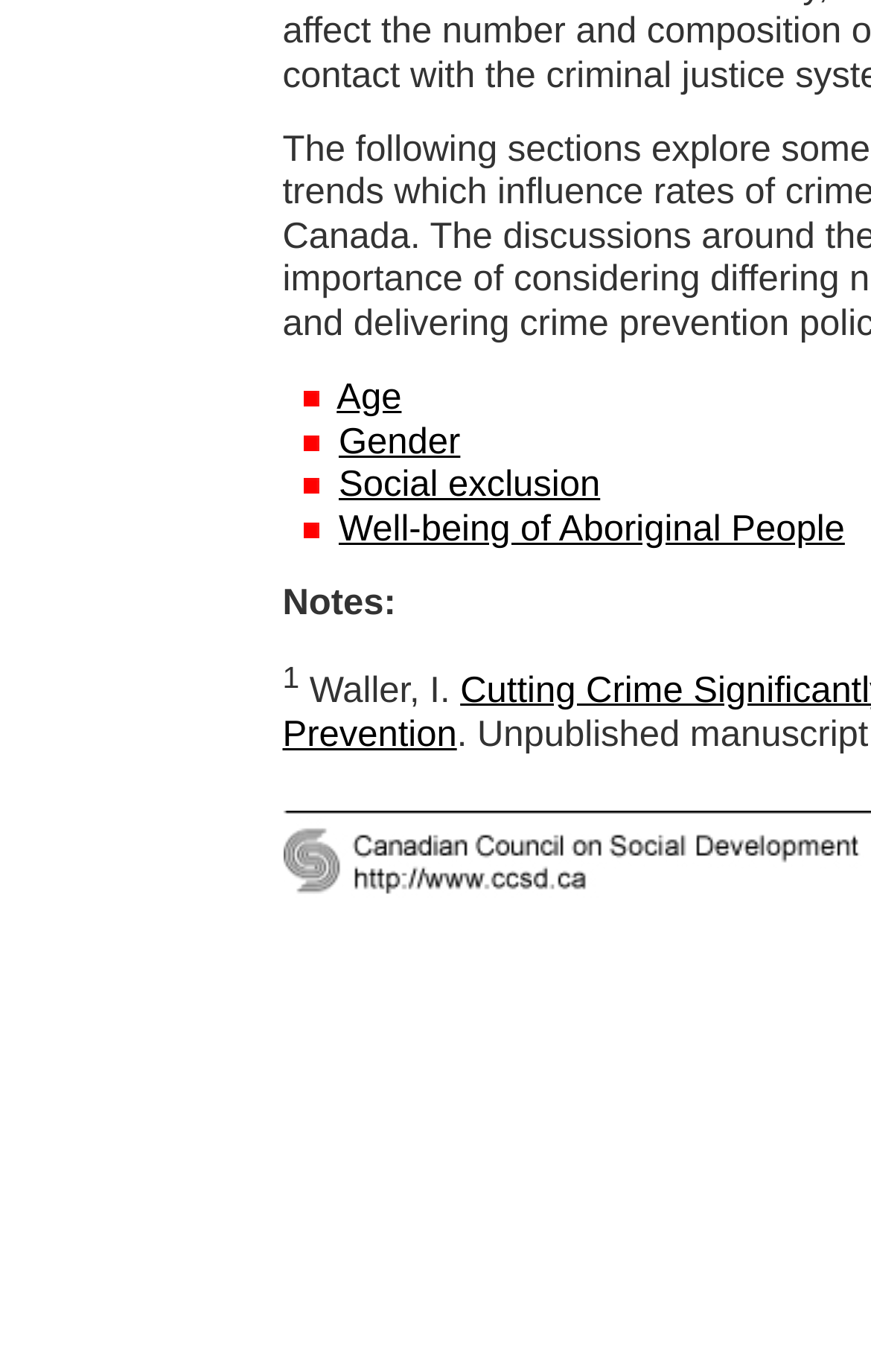Bounding box coordinates are specified in the format (top-left x, top-left y, bottom-right x, bottom-right y). All values are floating point numbers bounded between 0 and 1. Please provide the bounding box coordinate of the region this sentence describes: Age

[0.387, 0.275, 0.461, 0.304]